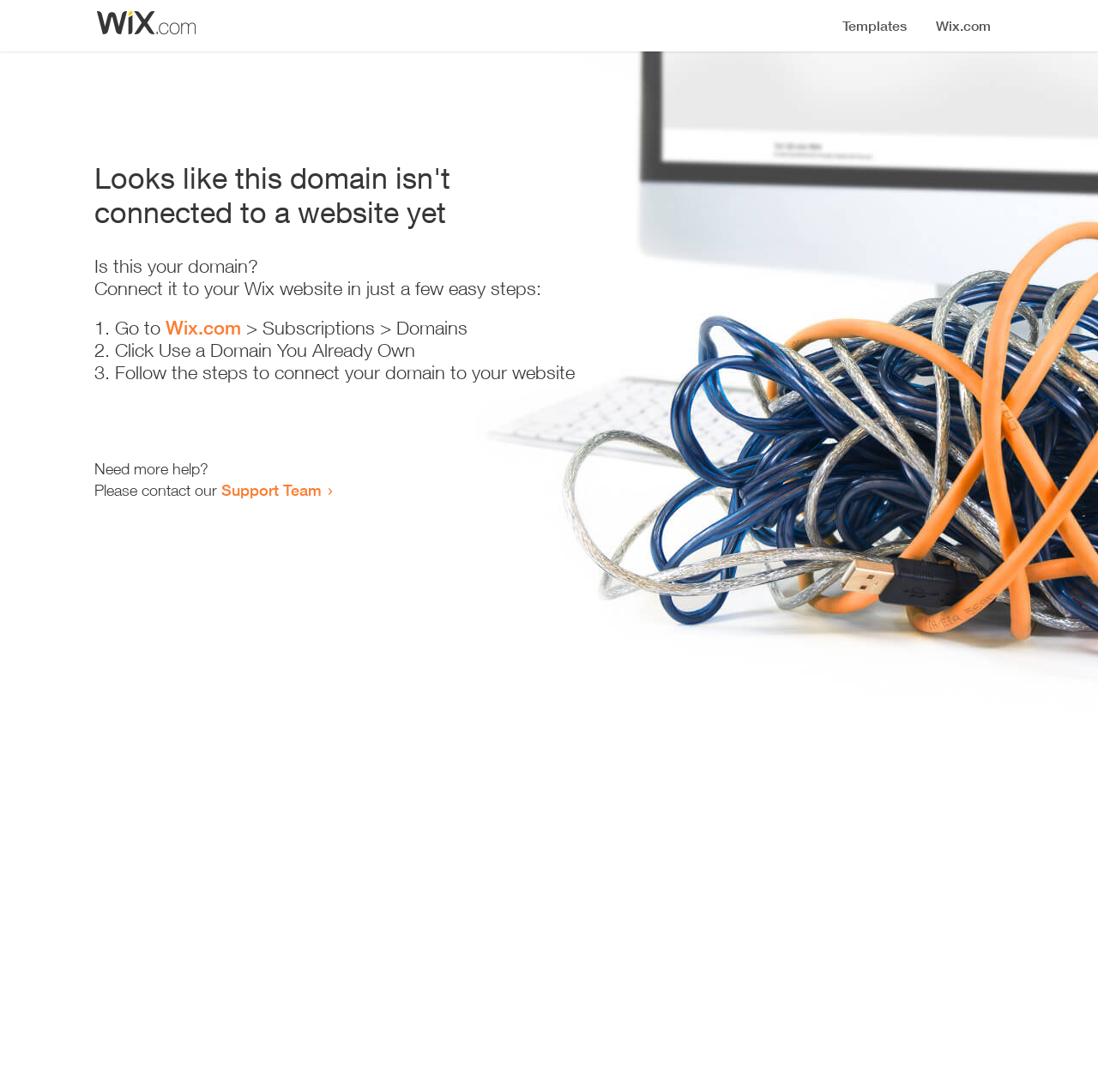Where can I get more help? Please answer the question using a single word or phrase based on the image.

Support Team